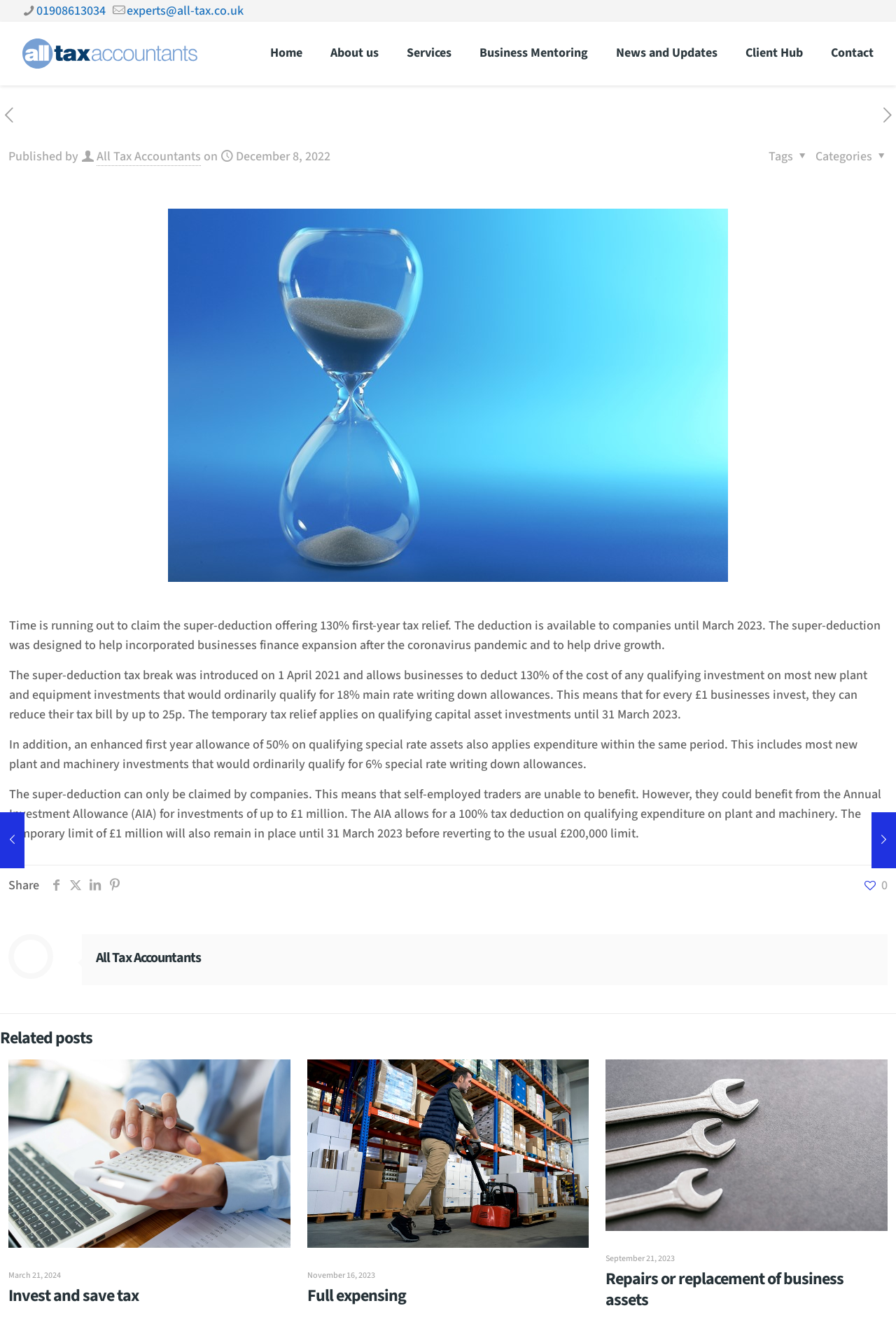Describe all visible elements and their arrangement on the webpage.

This webpage is about All Tax Accountants, a company that provides tax-related services. At the top of the page, there is a logo and a navigation menu with links to different sections of the website, including Home, About us, Services, Business Mentoring, News and Updates, Client Hub, and Contact.

Below the navigation menu, there is a section with contact details, including a phone number and an email address. 

The main content of the page is an article about the super-deduction tax break, which is a temporary tax relief available to companies until March 2023. The article explains how the super-deduction works, including the benefits and the eligibility criteria. It also mentions that self-employed traders are not eligible for the super-deduction but can benefit from the Annual Investment Allowance (AIA).

The article is followed by a section with social media links, allowing users to share the content on Facebook, Twitter, LinkedIn, and Pinterest.

Below the social media links, there is a section with related posts, including links to other articles on the website. Each related post has a title, a date, and a brief summary.

At the bottom of the page, there are links to other articles, including "Autumn Finance Bill published December 1, 2022" and "Companies with 31 December year-end date December 12, 2022".